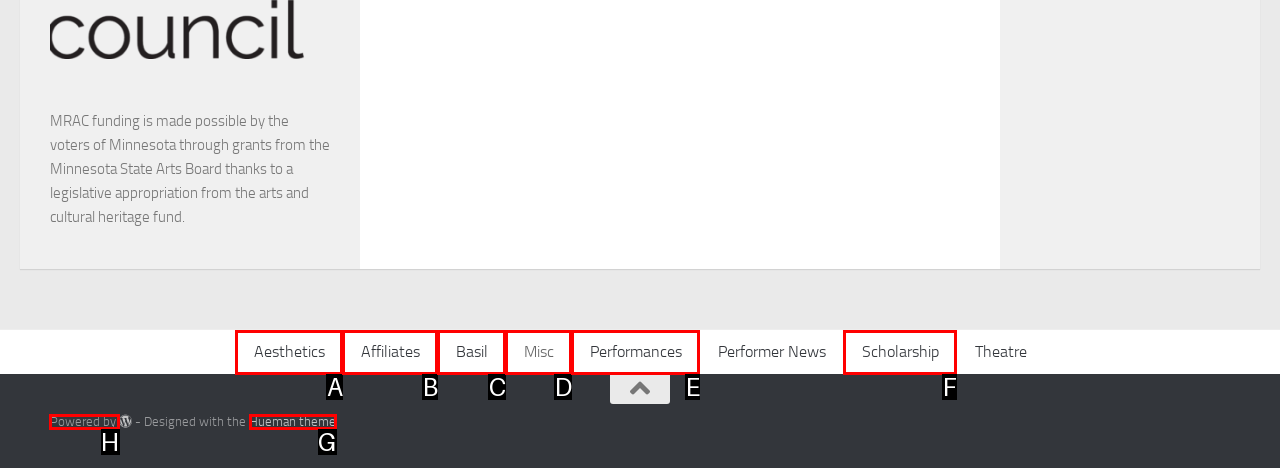Please indicate which option's letter corresponds to the task: Check the Powered by information by examining the highlighted elements in the screenshot.

H